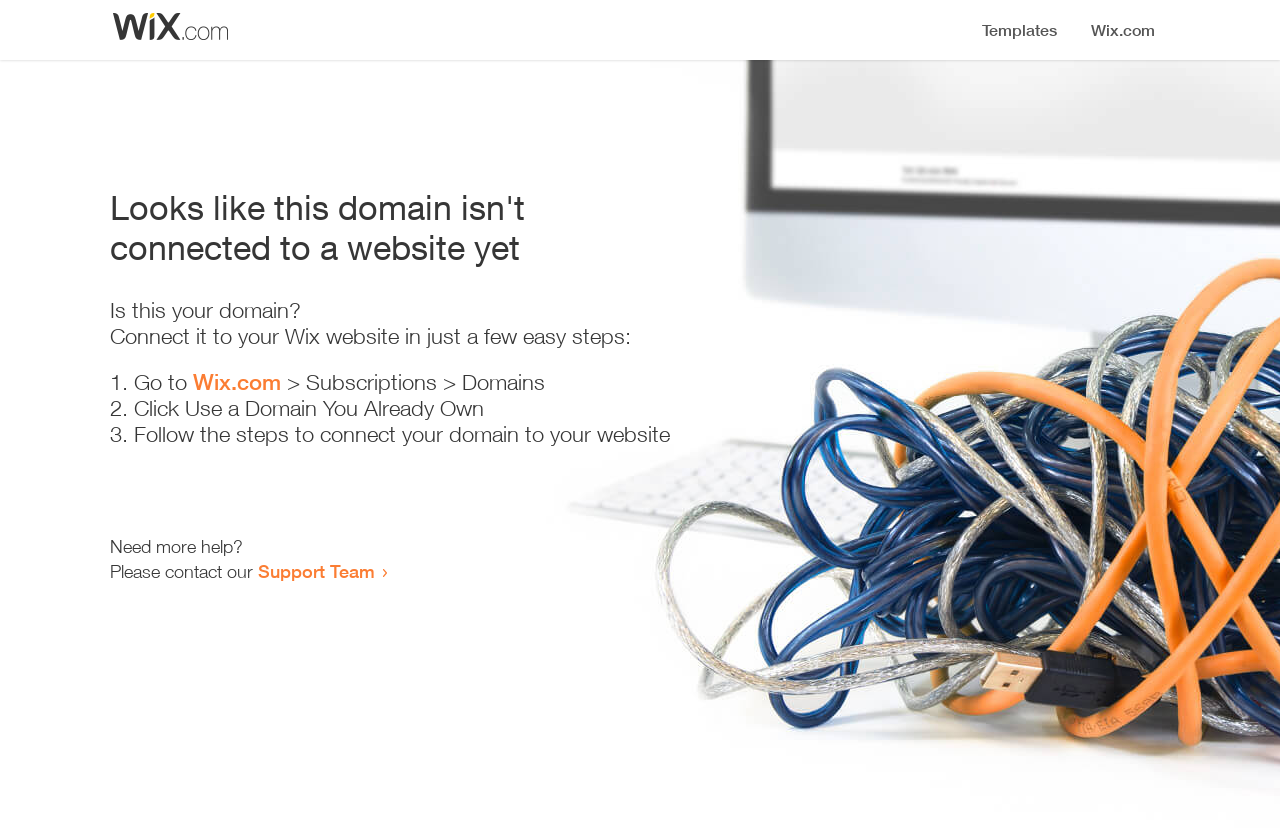Could you please study the image and provide a detailed answer to the question:
Where should the user go to start the connection process?

According to the instructions, the user should 'Go to Wix.com > Subscriptions > Domains' to start the connection process.